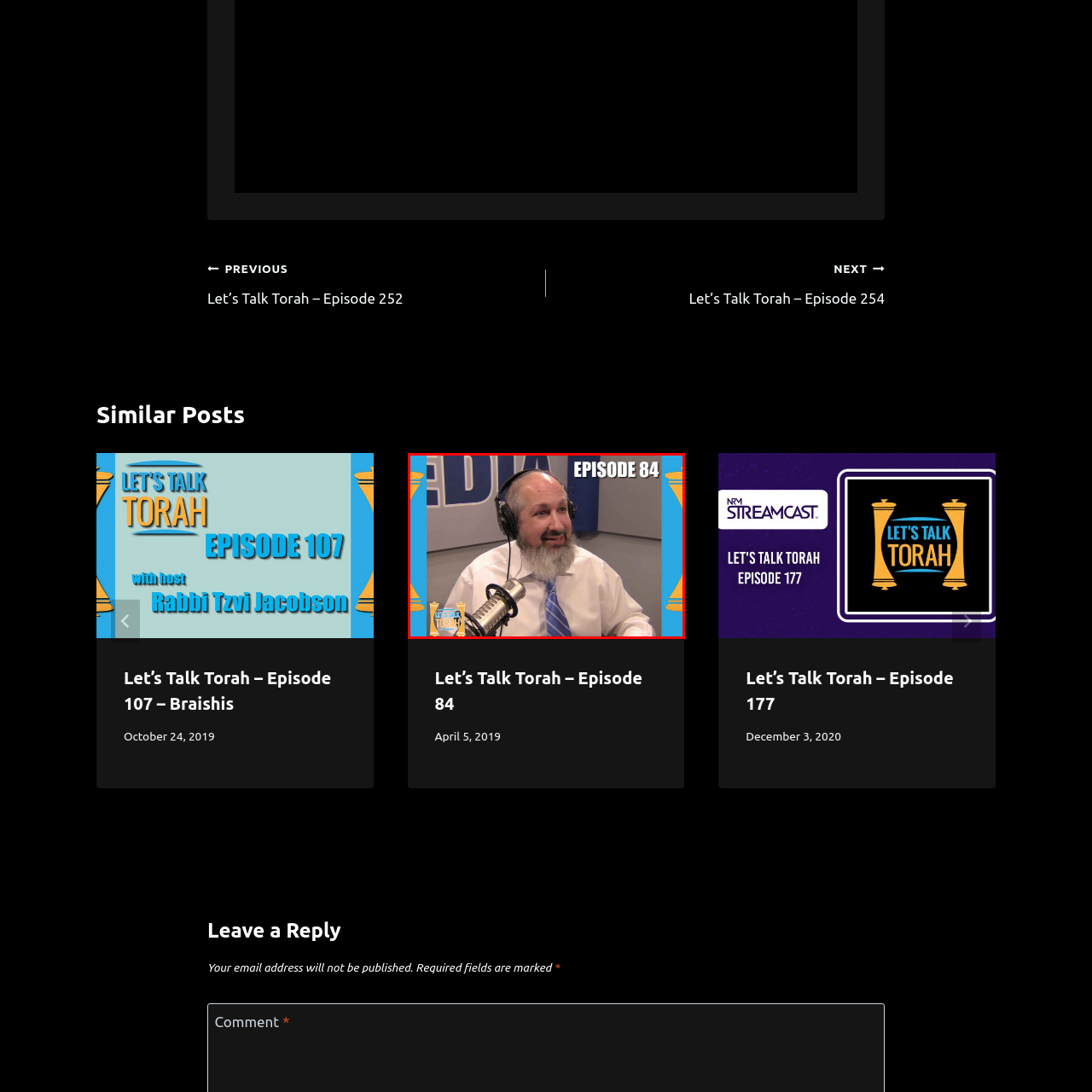Craft a detailed explanation of the image surrounded by the red outline.

The image features a man in a white dress shirt and a blue tie, wearing headphones while seated in a studio. He is speaking into a microphone, suggesting he is engaged in a podcast or radio show setting. The background includes a large sign with the word "MEDIA" prominently displayed. At the top right corner, the text "EPISODE 84" indicates that this image is related to the 84th episode of the series "Let’s Talk Torah." The overall design is framed with colorful borders that highlight the show's branding, emphasizing its focus on discussions surrounding Jewish teachings and traditions.